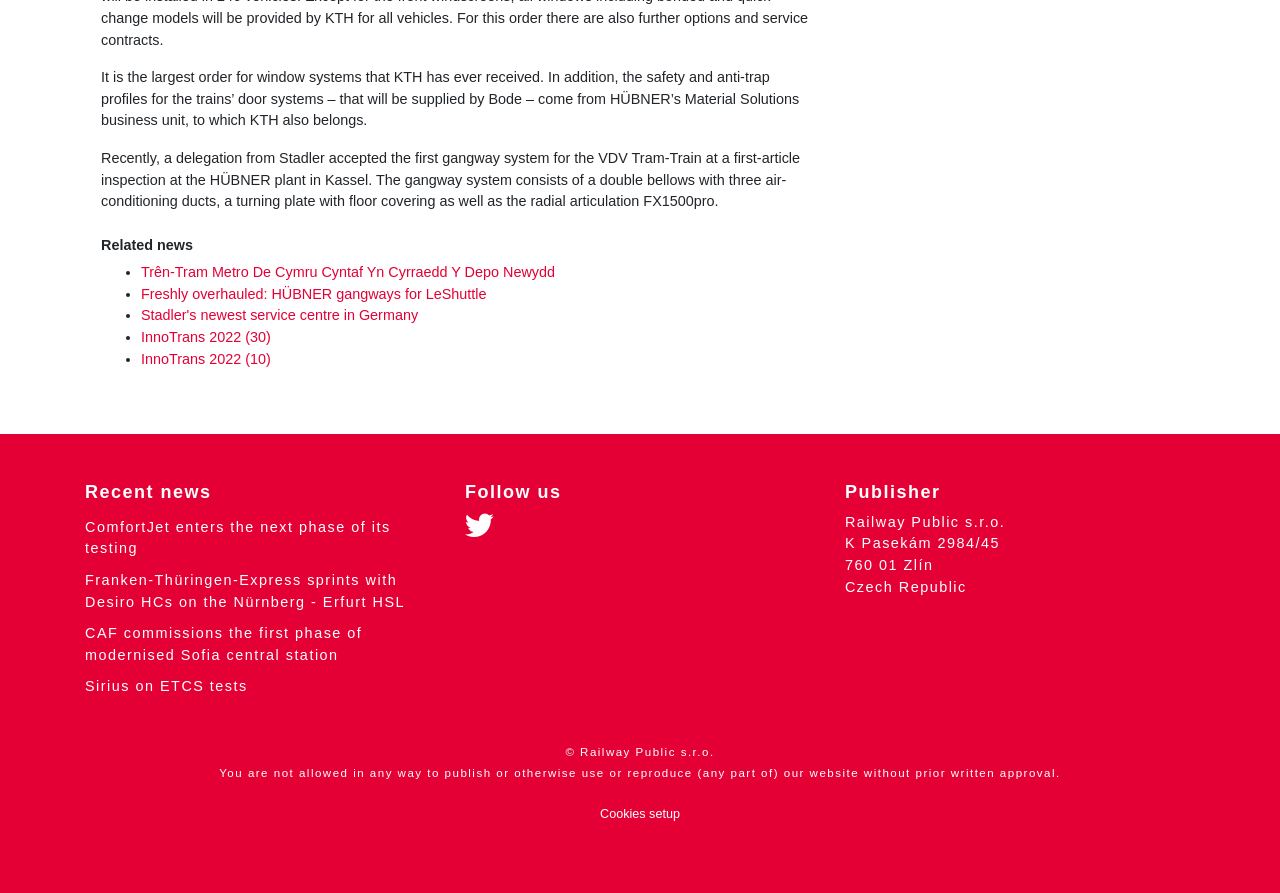Refer to the image and provide an in-depth answer to the question:
What is the business unit that supplied safety and anti-trap profiles?

According to the first StaticText element, 'the safety and anti-trap profiles for the trains’ door systems – that will be supplied by Bode – come from HÜBNER’s Material Solutions business unit, to which KTH also belongs.'